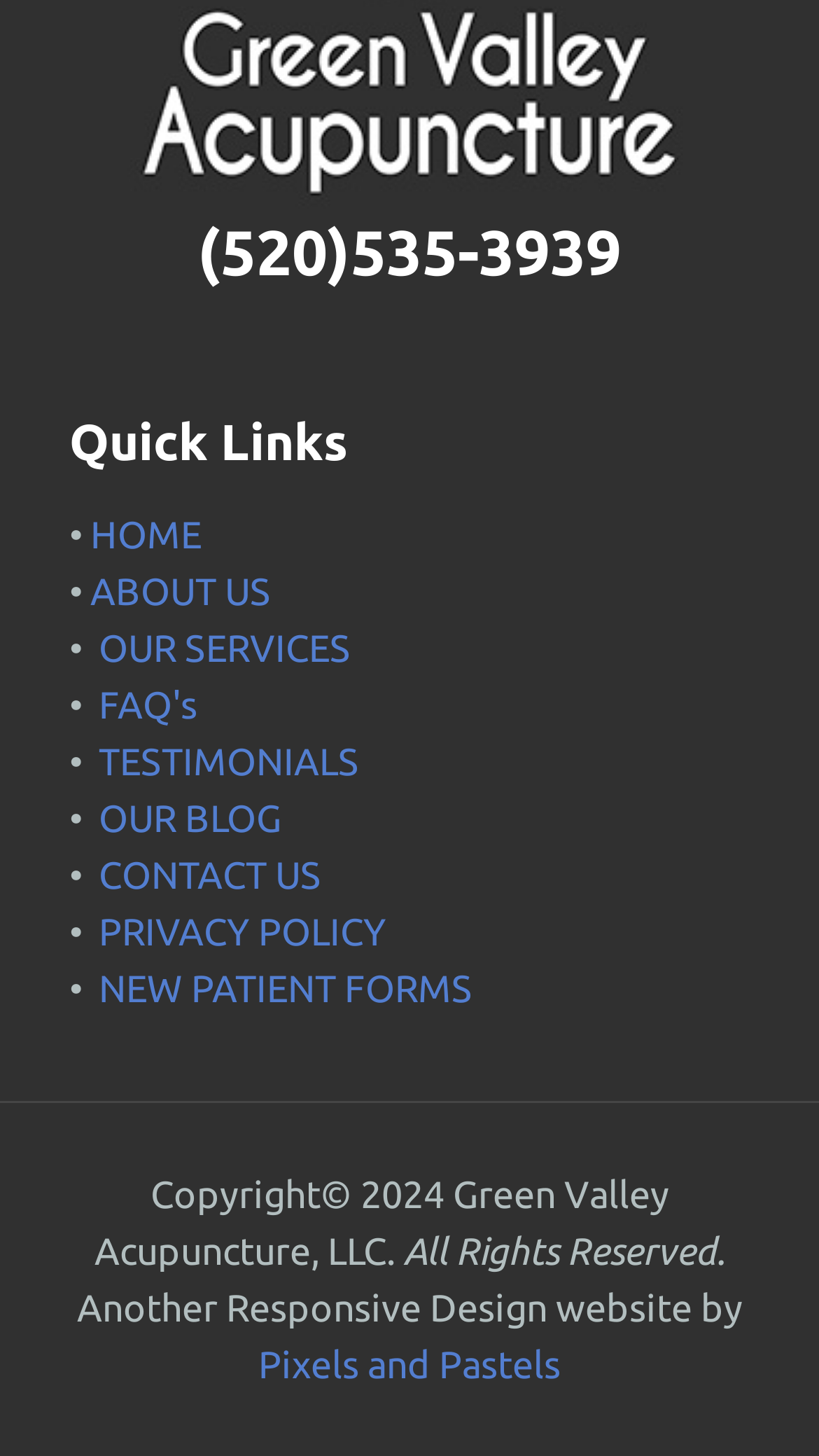Using the element description: "OUR SERVICES", determine the bounding box coordinates. The coordinates should be in the format [left, top, right, bottom], with values between 0 and 1.

[0.121, 0.429, 0.428, 0.458]